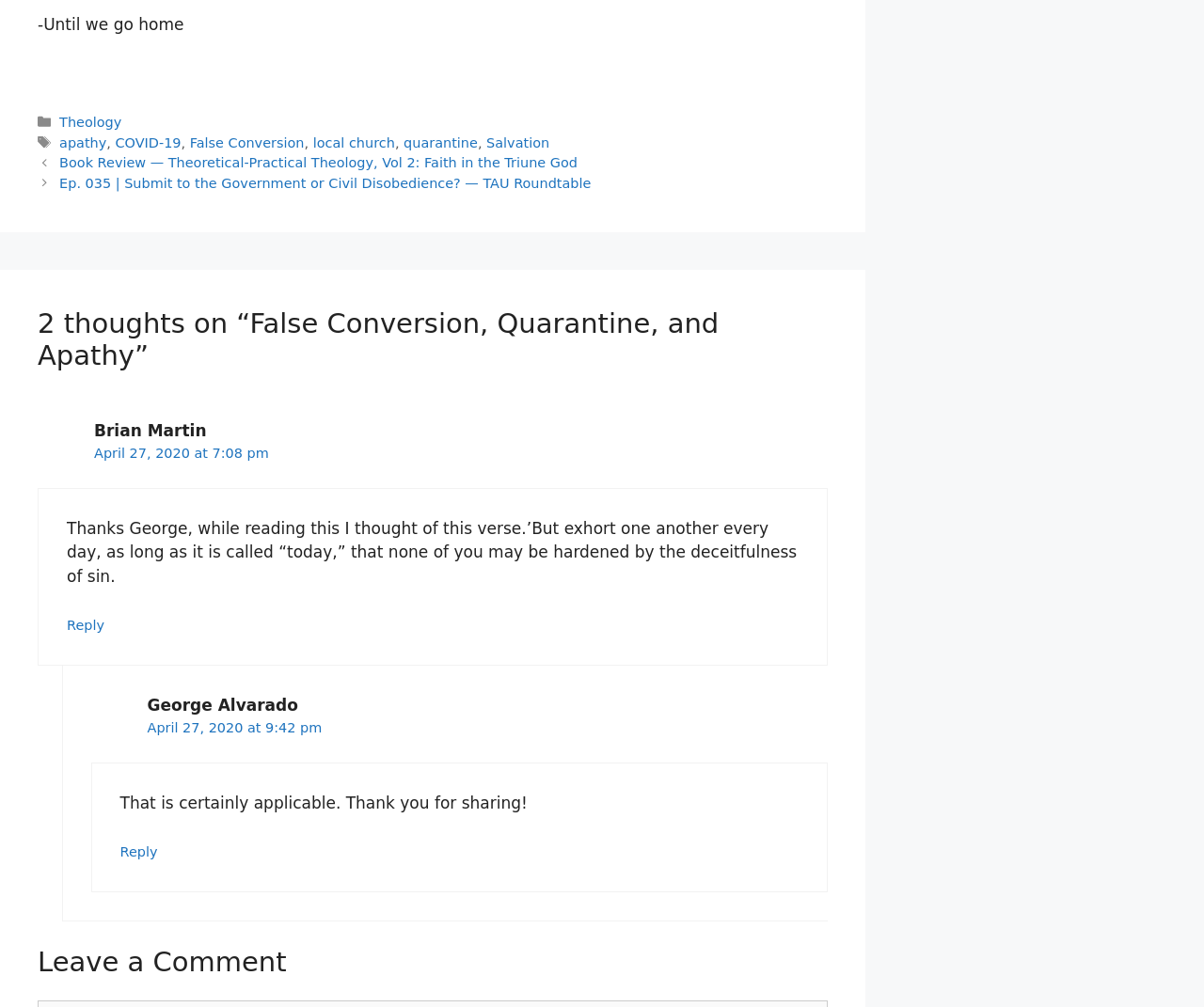Please identify the bounding box coordinates of the element that needs to be clicked to execute the following command: "View the post 'False Conversion, Quarantine, and Apathy'". Provide the bounding box using four float numbers between 0 and 1, formatted as [left, top, right, bottom].

[0.031, 0.305, 0.688, 0.37]